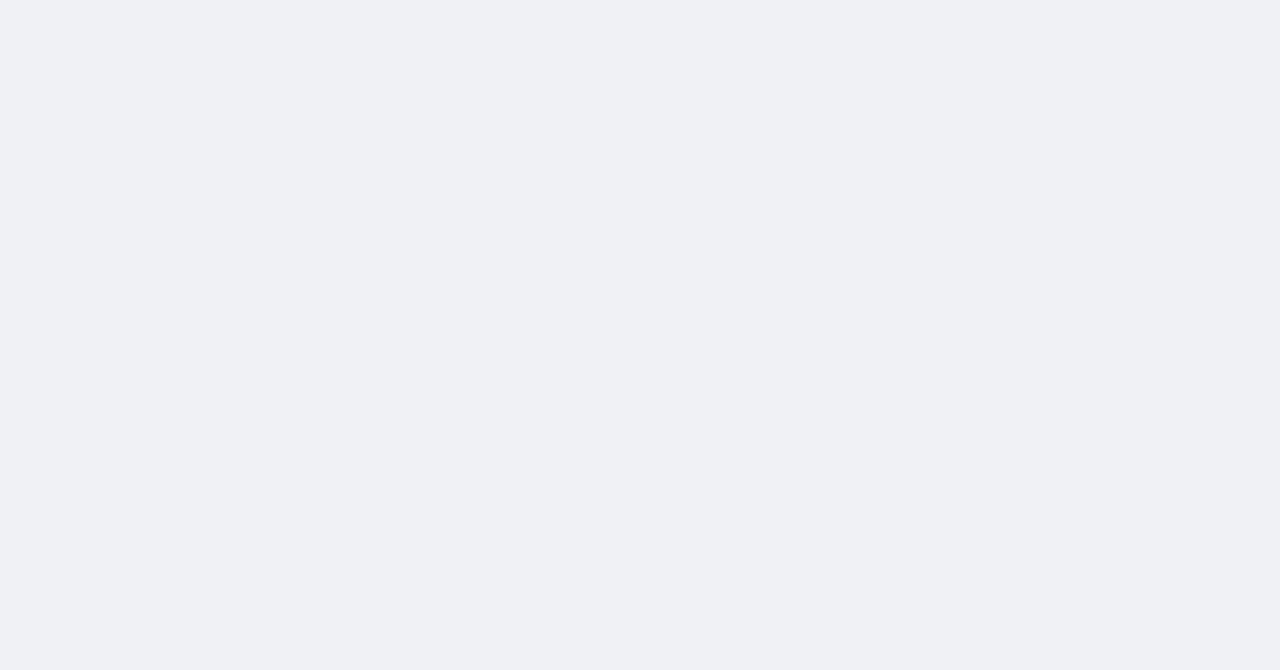Give a one-word or phrase response to the following question: What is the language of the text 'MŁO'?

Polish